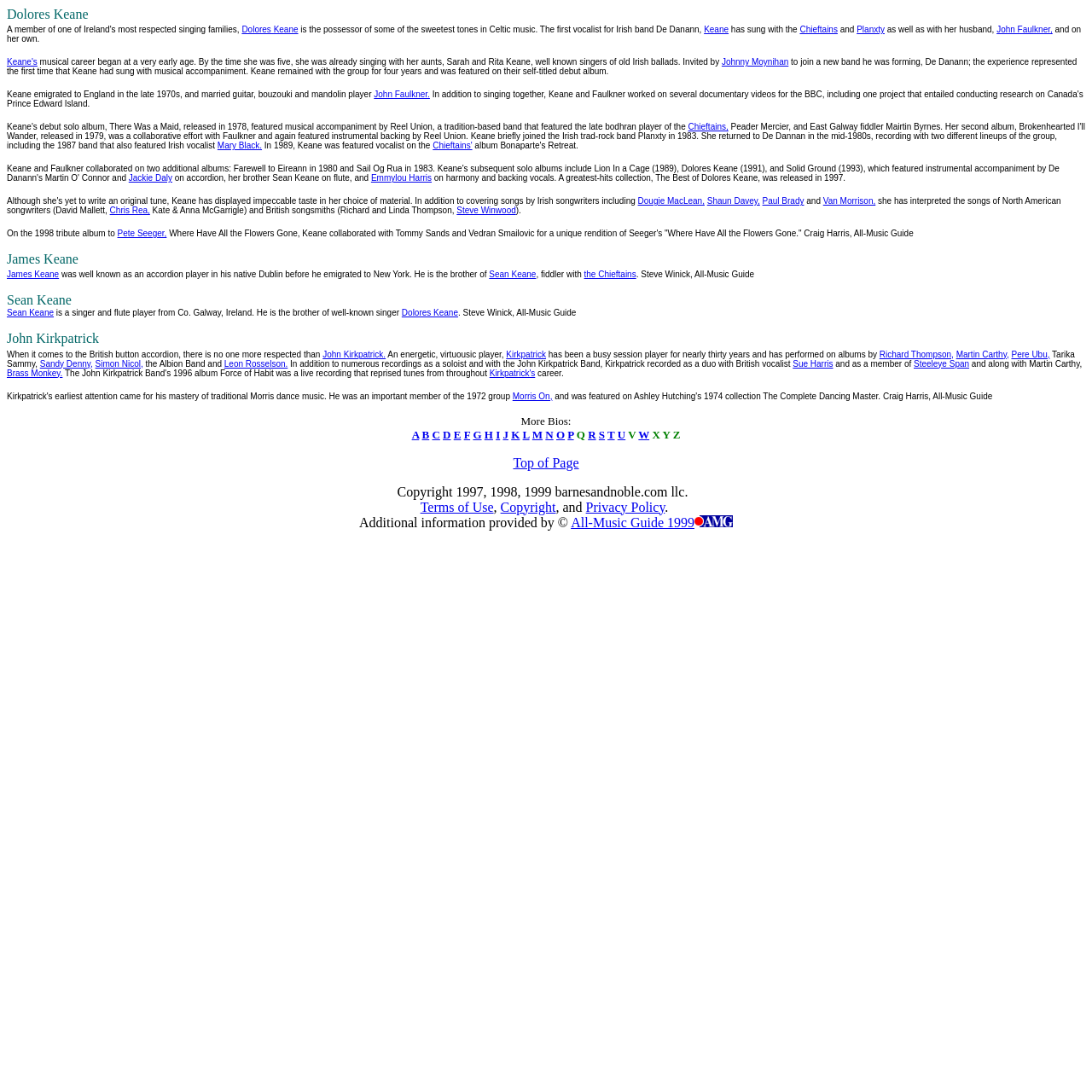What is the name of the album released in 1997?
Provide a concise answer using a single word or phrase based on the image.

The Best of Dolores Keane